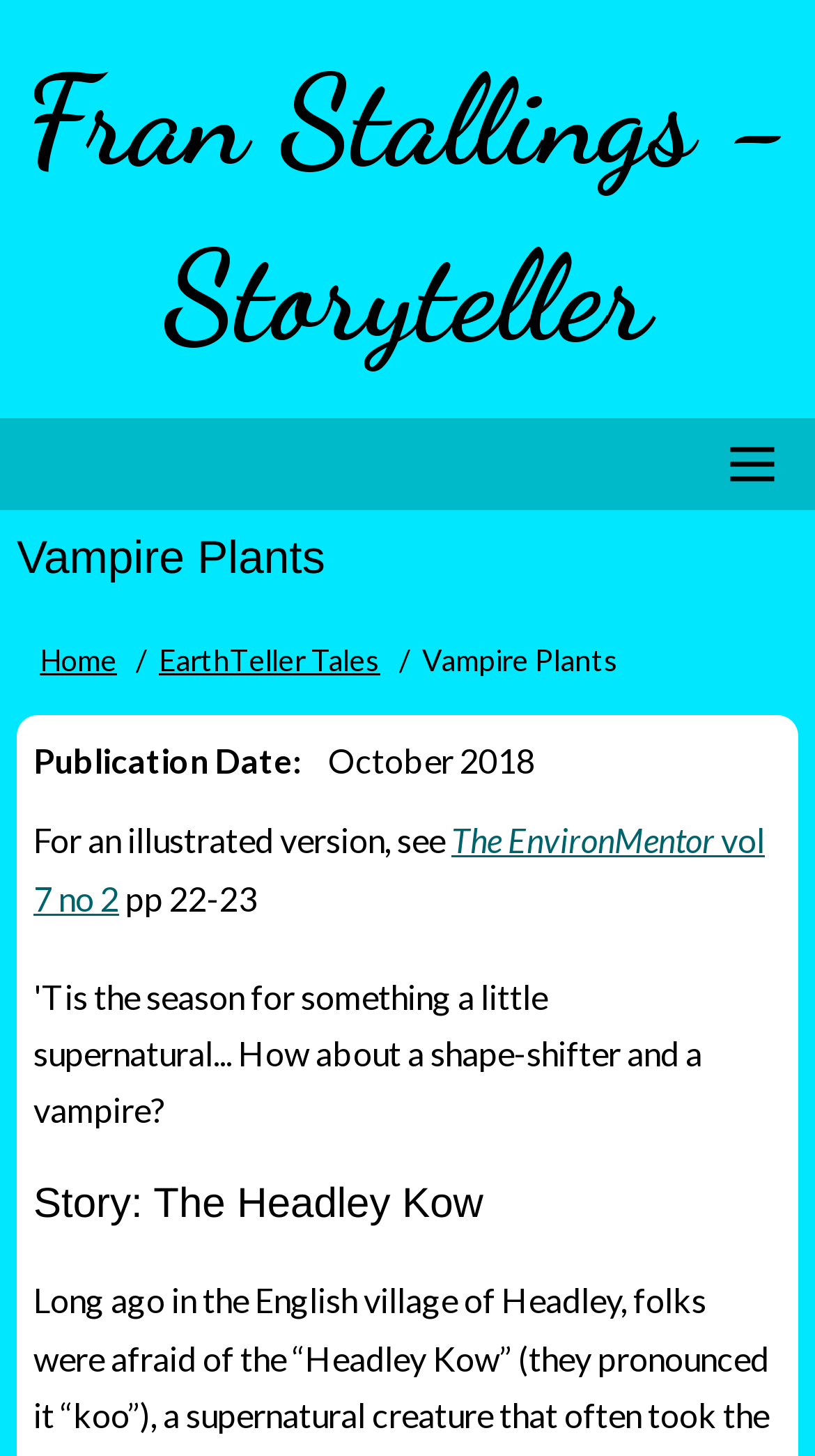Find the bounding box coordinates for the HTML element specified by: "Home".

[0.049, 0.441, 0.144, 0.466]